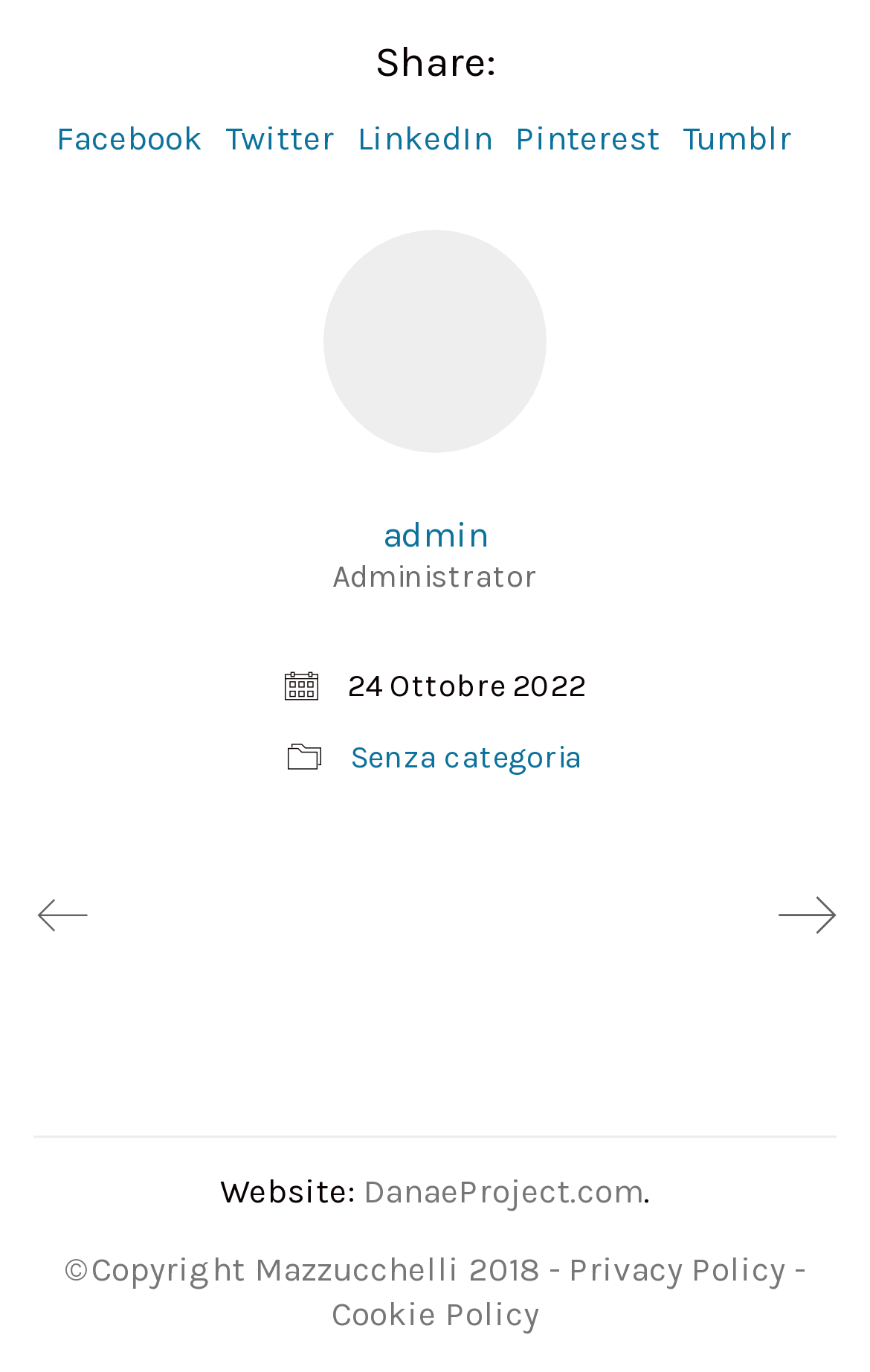What is the name of the website mentioned?
Kindly offer a comprehensive and detailed response to the question.

I searched for the website's name on the webpage and found it to be 'DanaeProject.com', which is mentioned below the 'Website:' label.